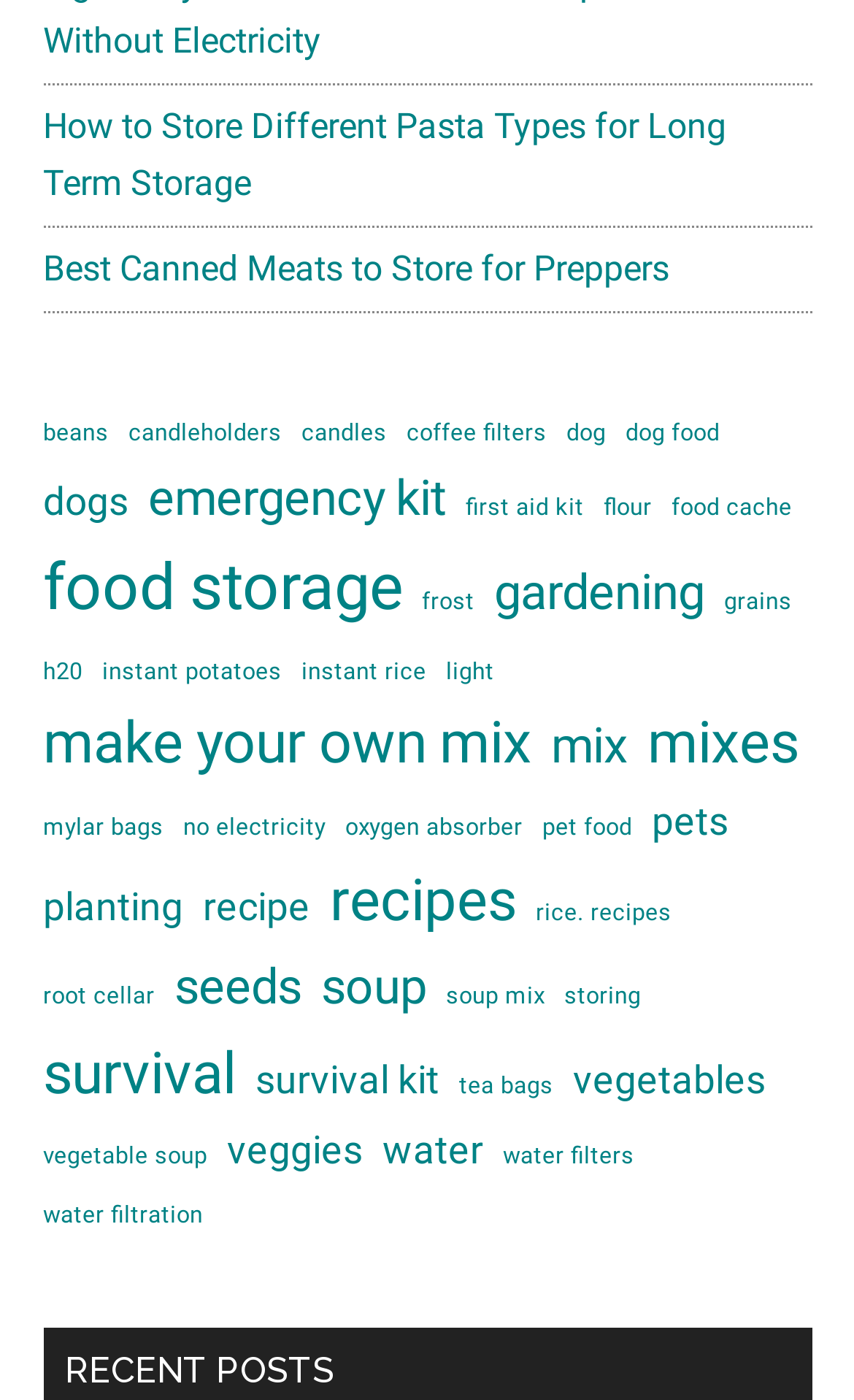Give a one-word or short phrase answer to the question: 
How many links are on this webpage?

232